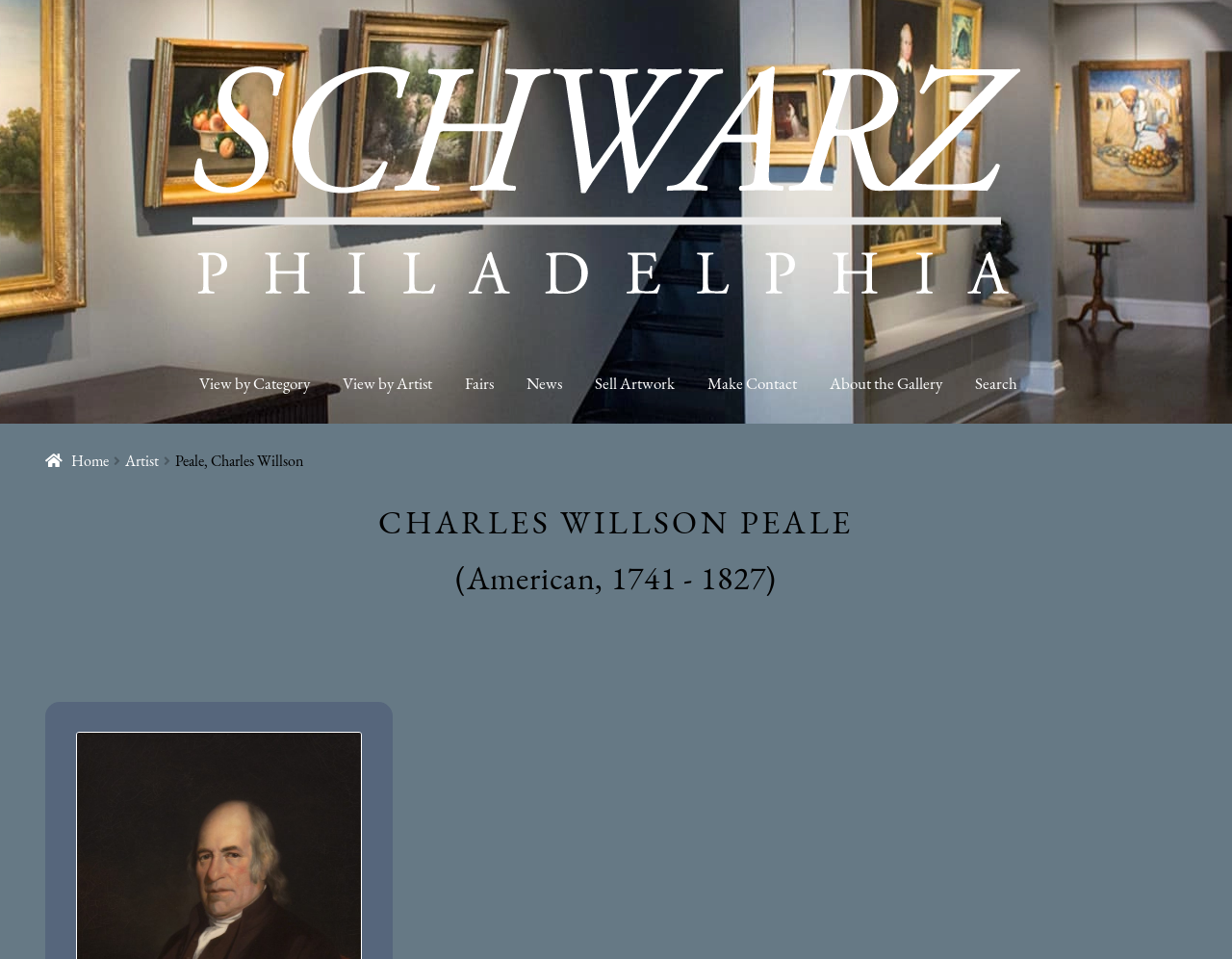Identify the bounding box coordinates of the clickable region required to complete the instruction: "search". The coordinates should be given as four float numbers within the range of 0 and 1, i.e., [left, top, right, bottom].

[0.778, 0.359, 0.839, 0.442]